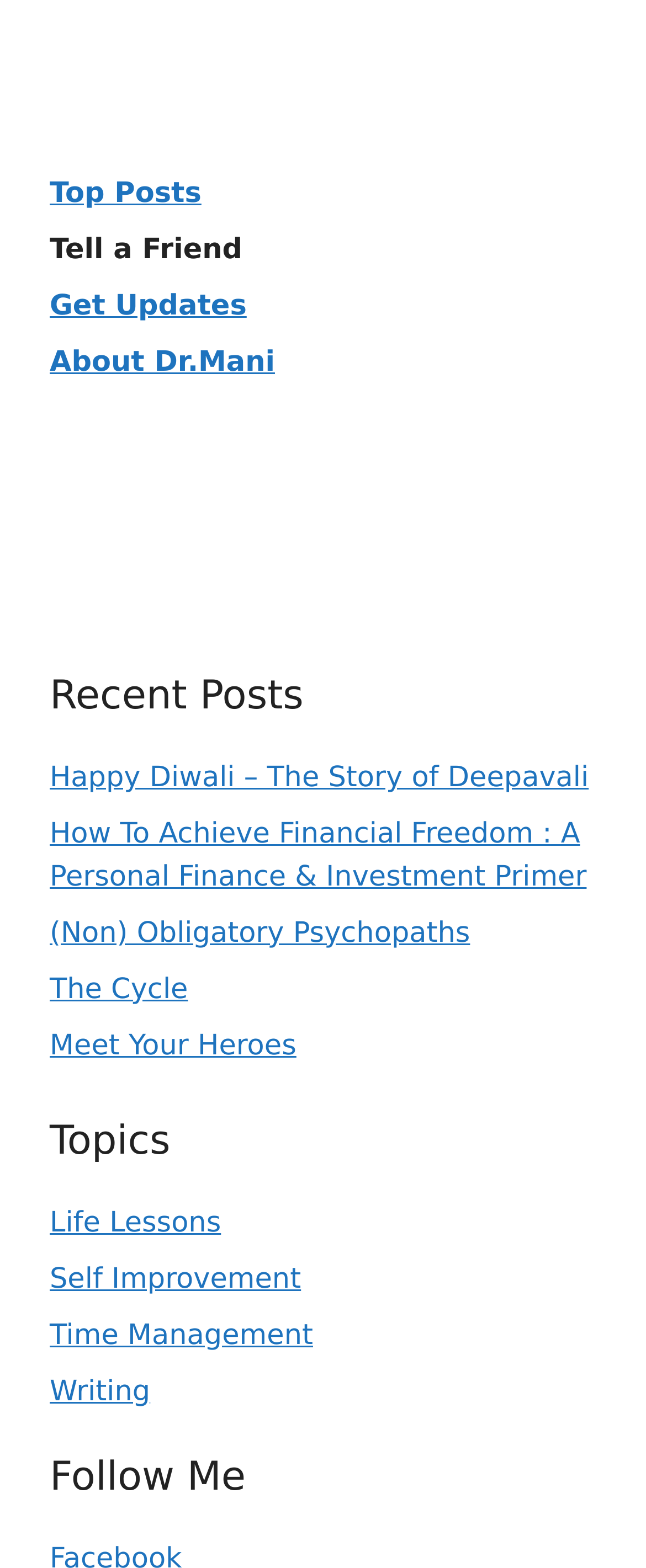From the details in the image, provide a thorough response to the question: How many links are under the 'Recent Posts' heading?

The 'Recent Posts' heading is located at [0.077, 0.425, 0.923, 0.463] and has 5 link elements underneath it, which can be determined by counting the link elements with y-coordinates greater than 0.463.